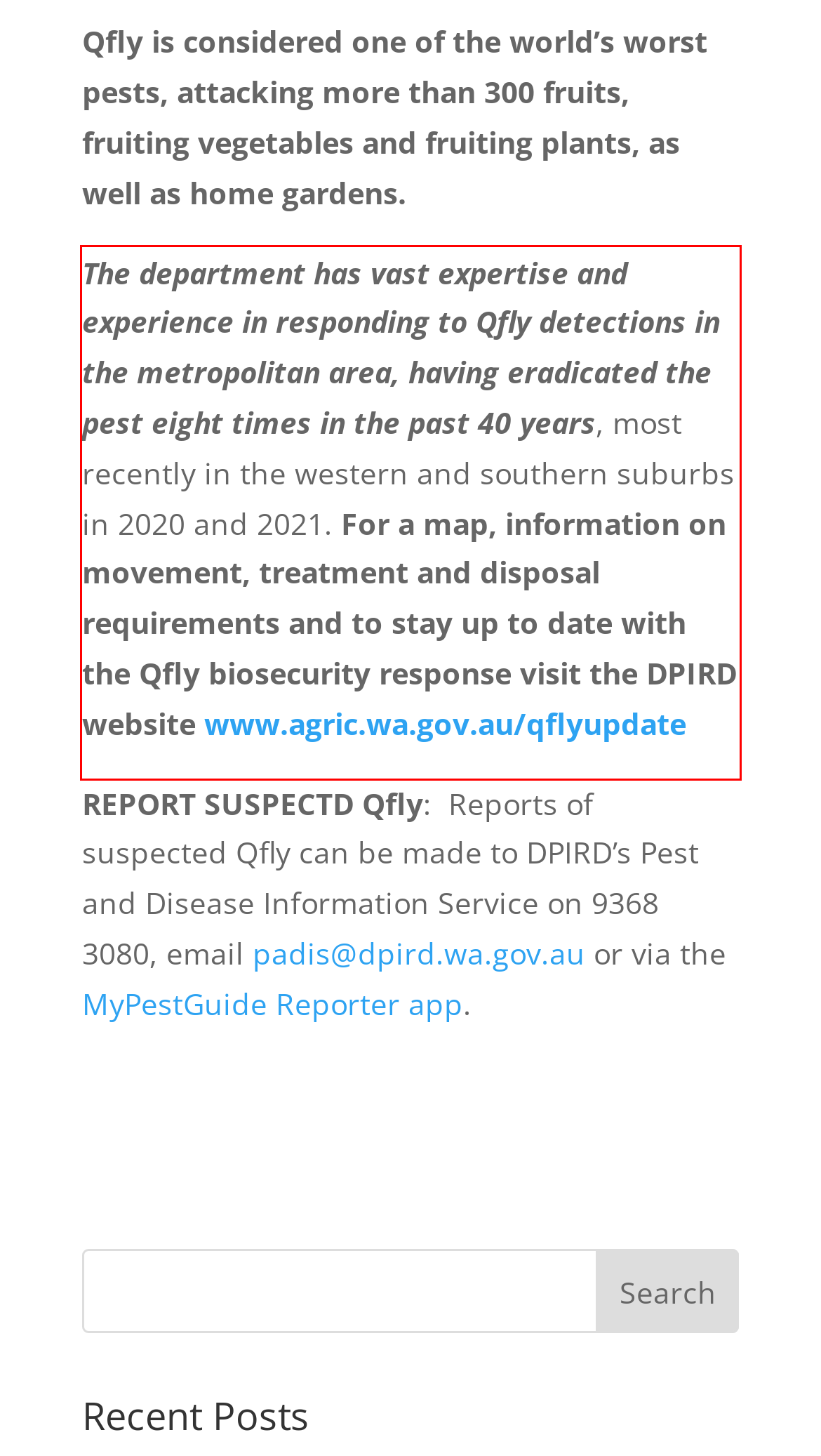Using OCR, extract the text content found within the red bounding box in the given webpage screenshot.

The department has vast expertise and experience in responding to Qfly detections in the metropolitan area, having eradicated the pest eight times in the past 40 years, most recently in the western and southern suburbs in 2020 and 2021. For a map, information on movement, treatment and disposal requirements and to stay up to date with the Qfly biosecurity response visit the DPIRD website www.agric.wa.gov.au/qflyupdate